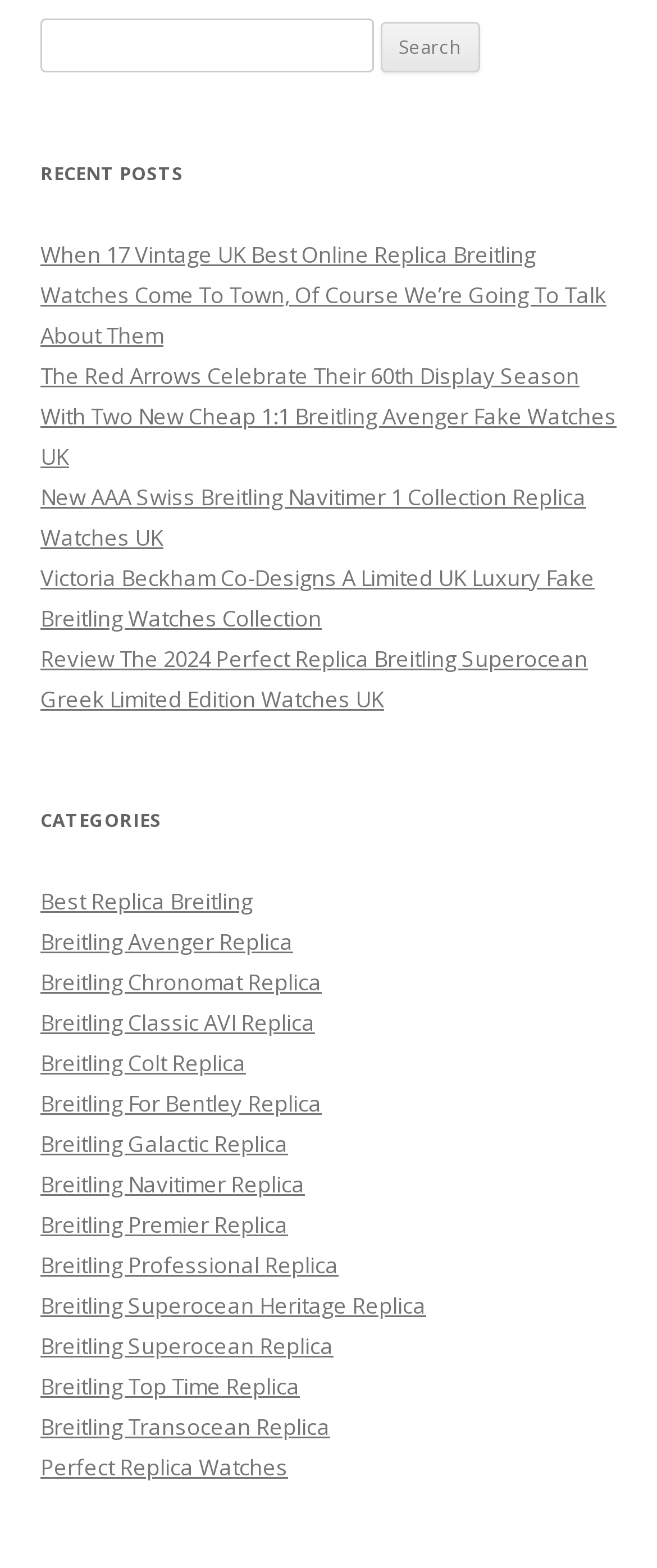Please determine the bounding box coordinates of the element to click in order to execute the following instruction: "Browse Breitling Navitimer Replica category". The coordinates should be four float numbers between 0 and 1, specified as [left, top, right, bottom].

[0.062, 0.745, 0.464, 0.765]